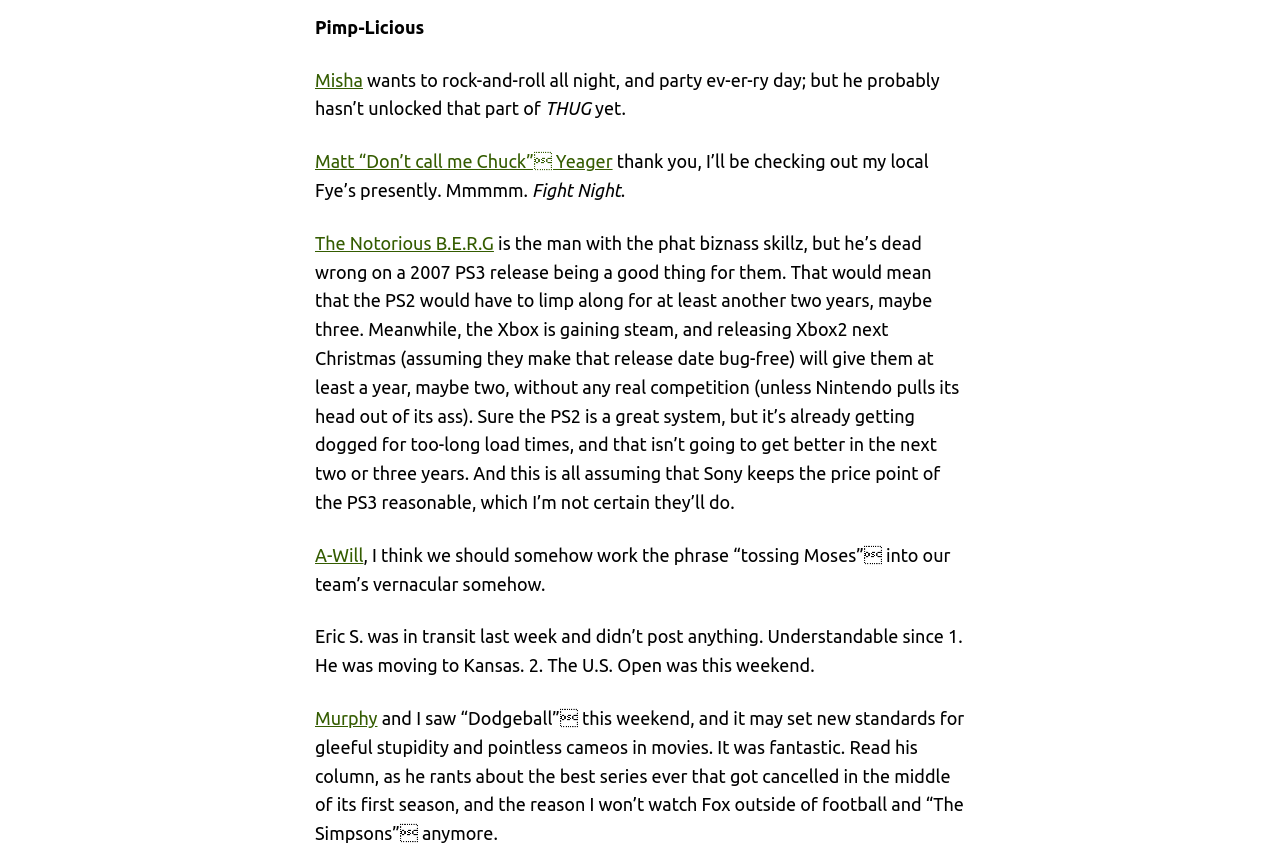What is the name of the system that is getting criticized for long load times?
Answer briefly with a single word or phrase based on the image.

PS2